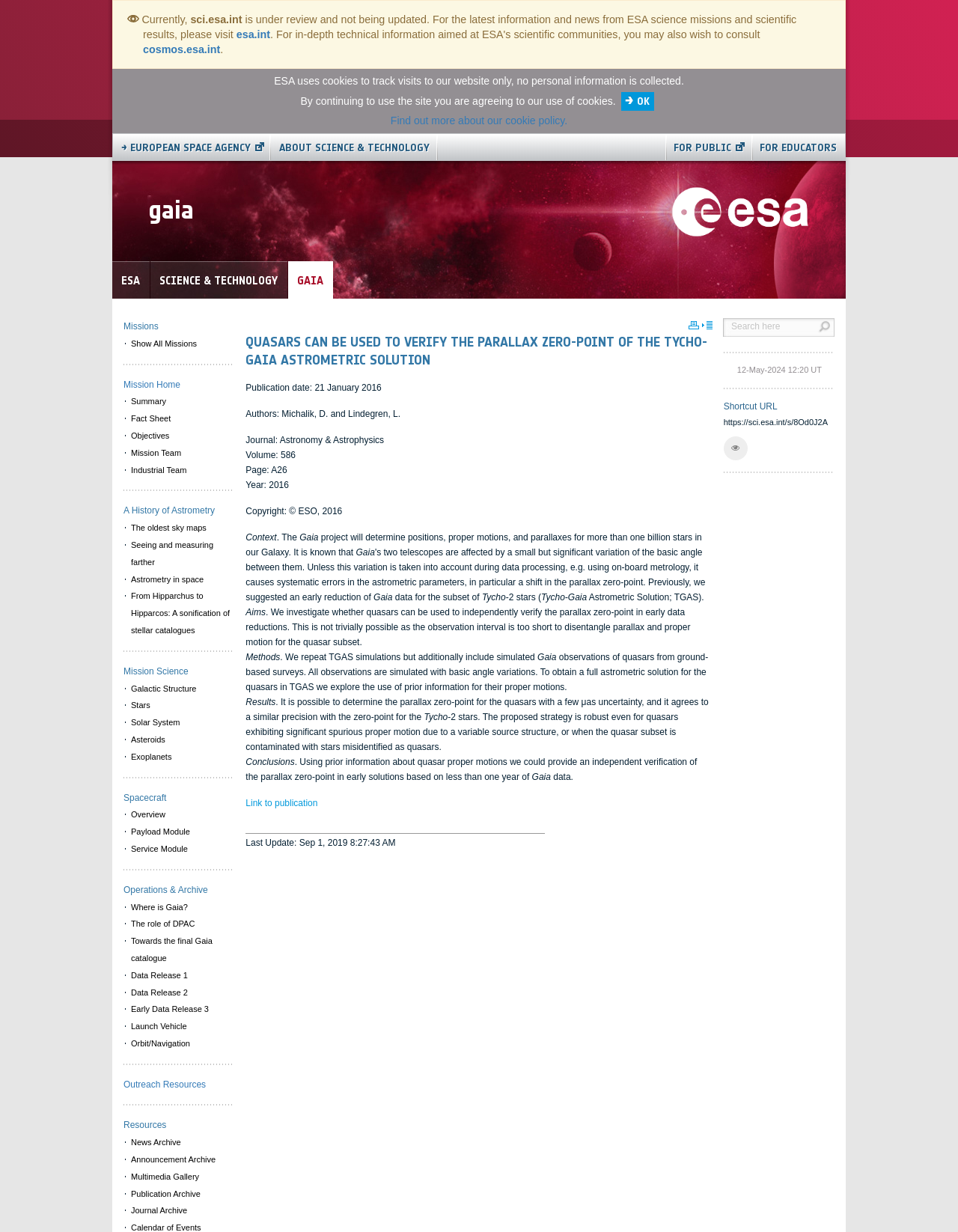What is the name of the space agency?
Refer to the image and answer the question using a single word or phrase.

ESA